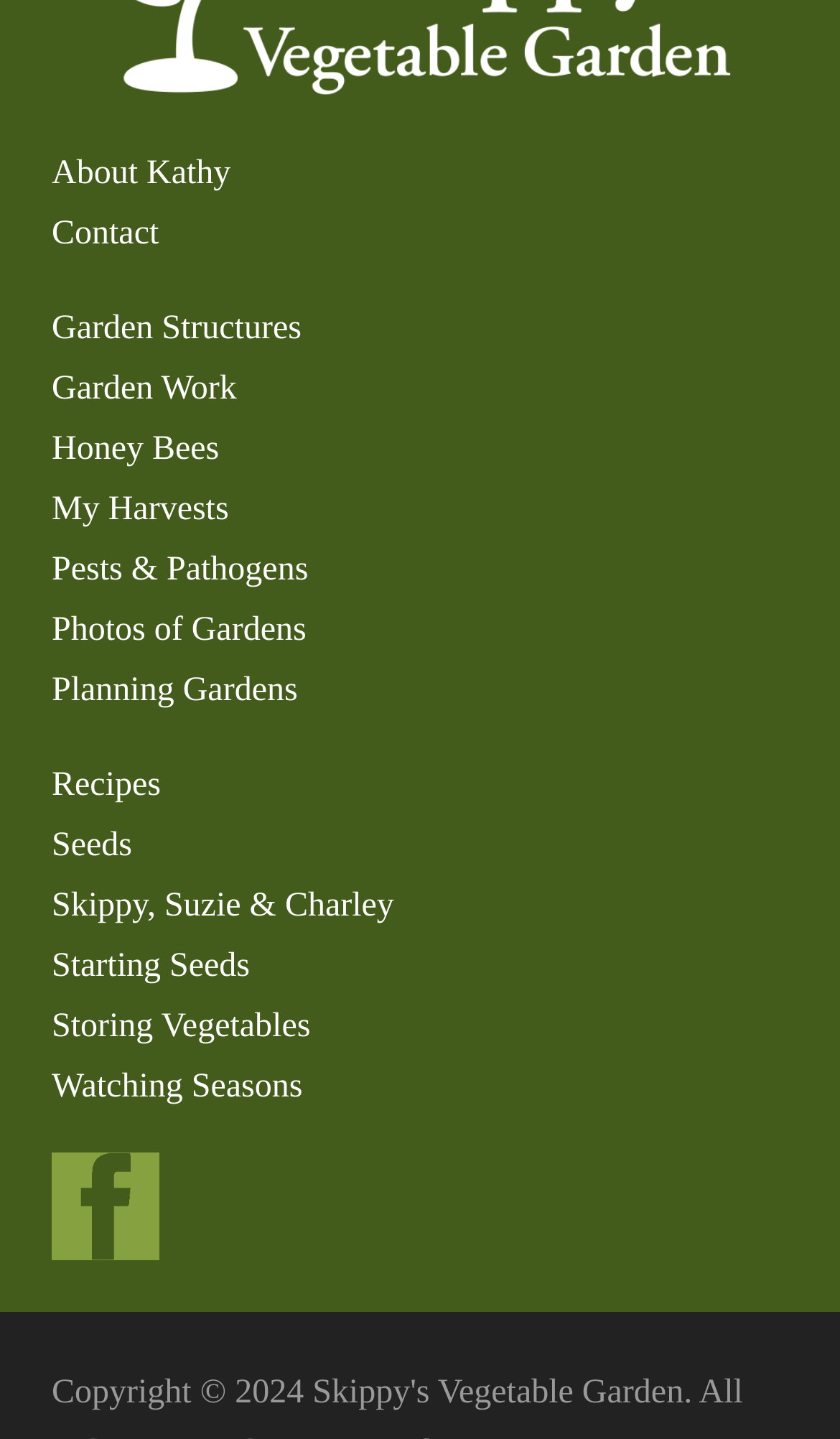Please answer the following question using a single word or phrase: 
Is there a link related to bees on the webpage?

Yes